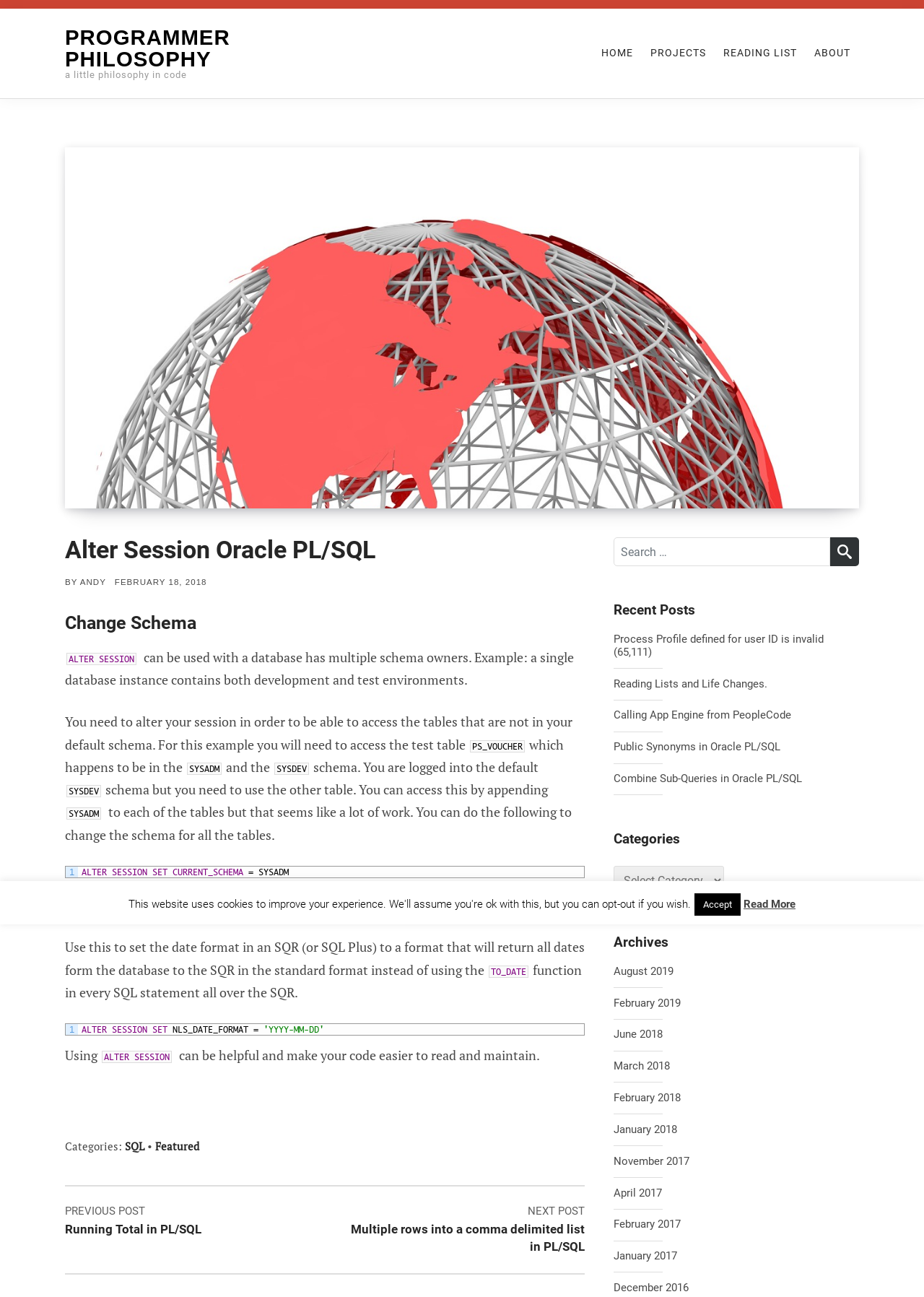Please indicate the bounding box coordinates of the element's region to be clicked to achieve the instruction: "Click on the 'HOME' link". Provide the coordinates as four float numbers between 0 and 1, i.e., [left, top, right, bottom].

[0.651, 0.03, 0.685, 0.053]